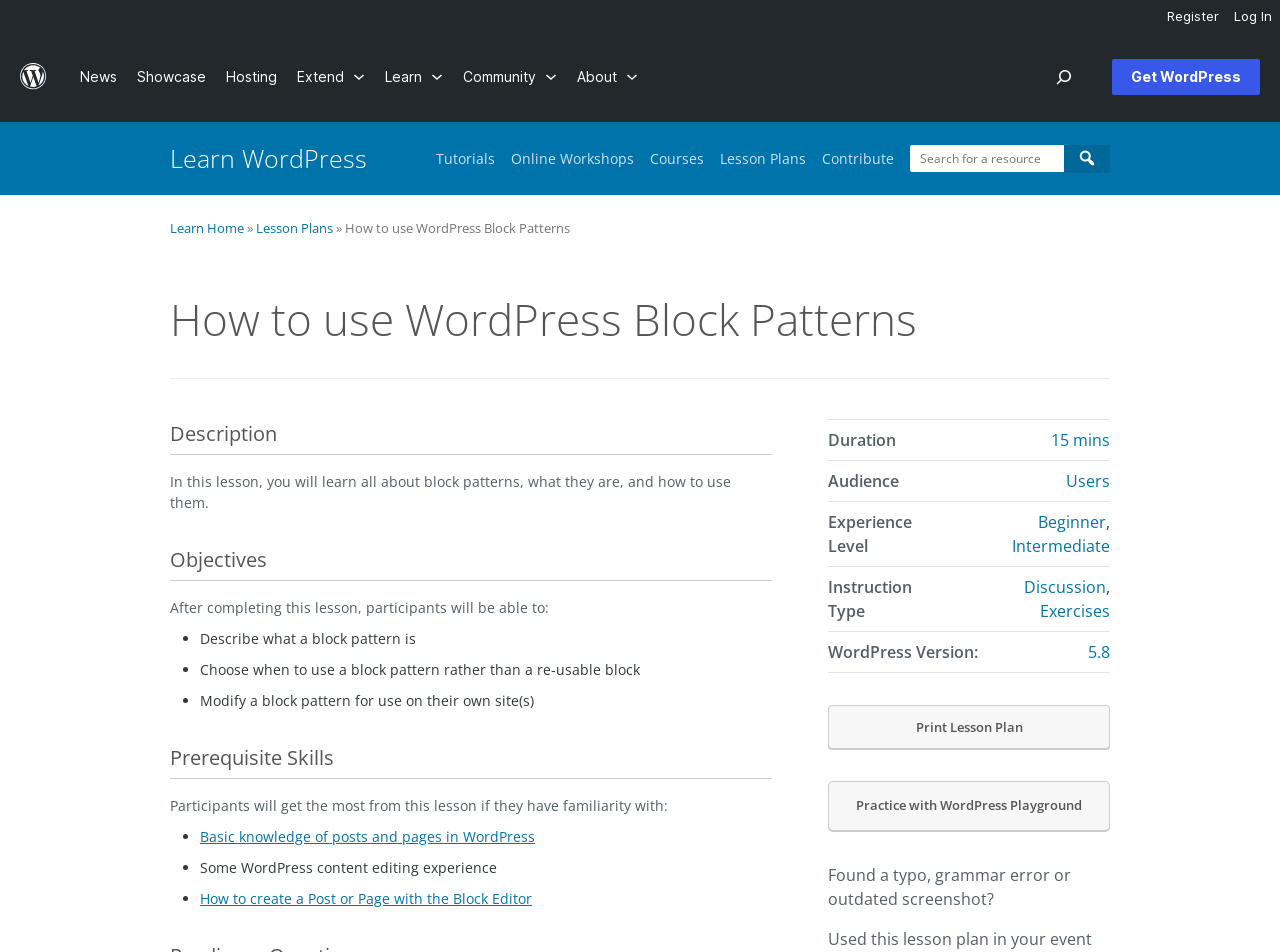Please specify the bounding box coordinates of the clickable section necessary to execute the following command: "Print Lesson Plan".

[0.647, 0.74, 0.867, 0.786]